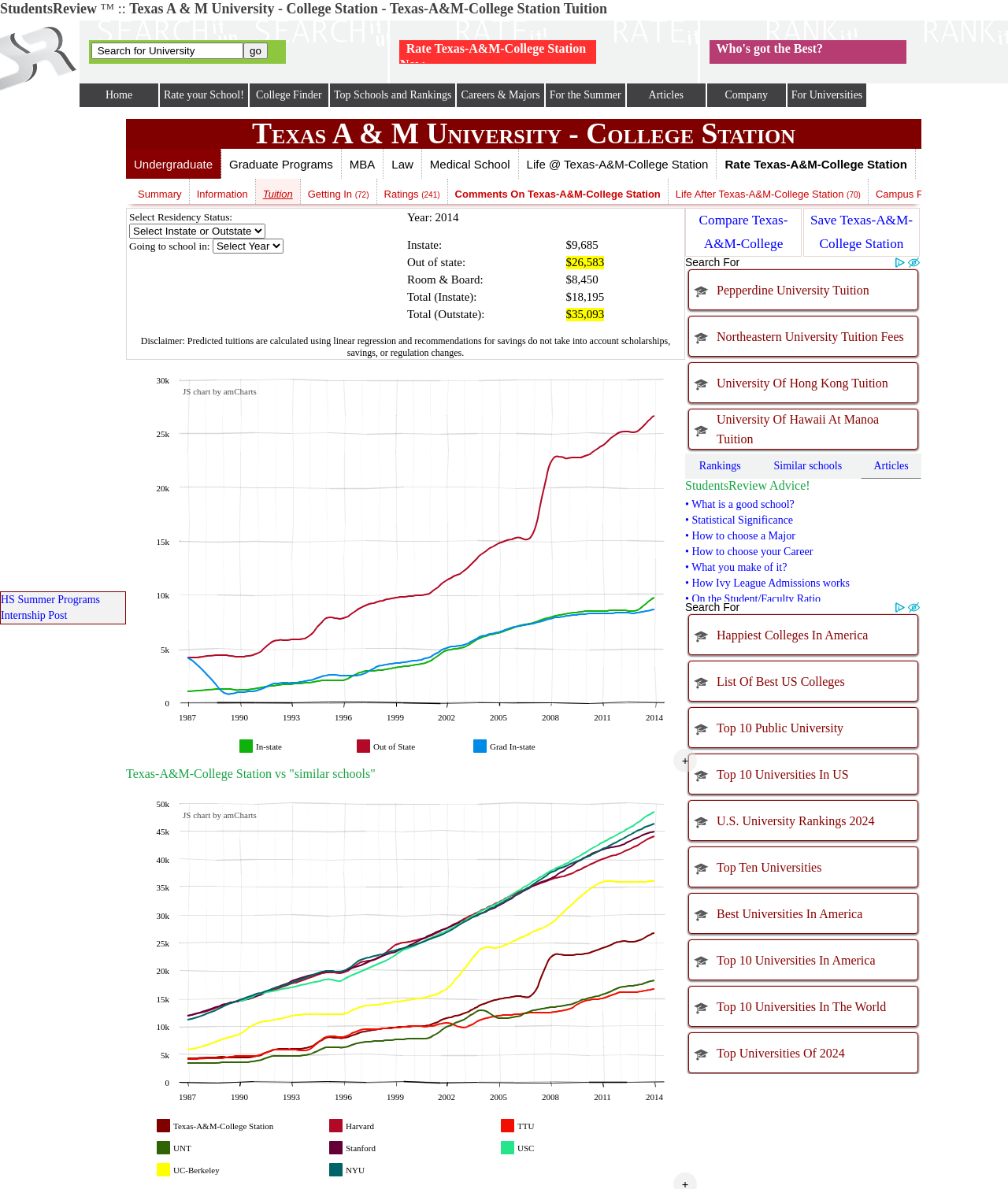Explain in detail what is displayed on the webpage.

This webpage is about Texas A&M University - College Station, with a focus on student reviews and ratings. At the top, there are two images, one on the left and one on the right, with a link to "StudentsReview" in between. Below this, there is a table with two columns. The left column contains a link to "Search for University" and a search bar, allowing users to search for universities by region or distance from a city. The right column has a table with several links to related topics, such as "Similar Schools", "Rate Texas-A&M-College Station Now", and "Upload campus photo".

In the main content area, there are several sections. The first section has a heading "Search for University" and allows users to search for universities by region or distance from a city. The second section has a heading "Rate Texas-A&M-College Station Now" and provides links to rate the university in various categories, such as undergraduate, graduate, law school, and medical school. The third section has a heading "Who's got the Best?" and appears to be a ranking system, allowing users to vote for their preferred university.

Throughout the page, there are several images, links, and buttons, making it easy for users to navigate and find the information they need. The overall layout is organized and easy to follow, with clear headings and concise text.